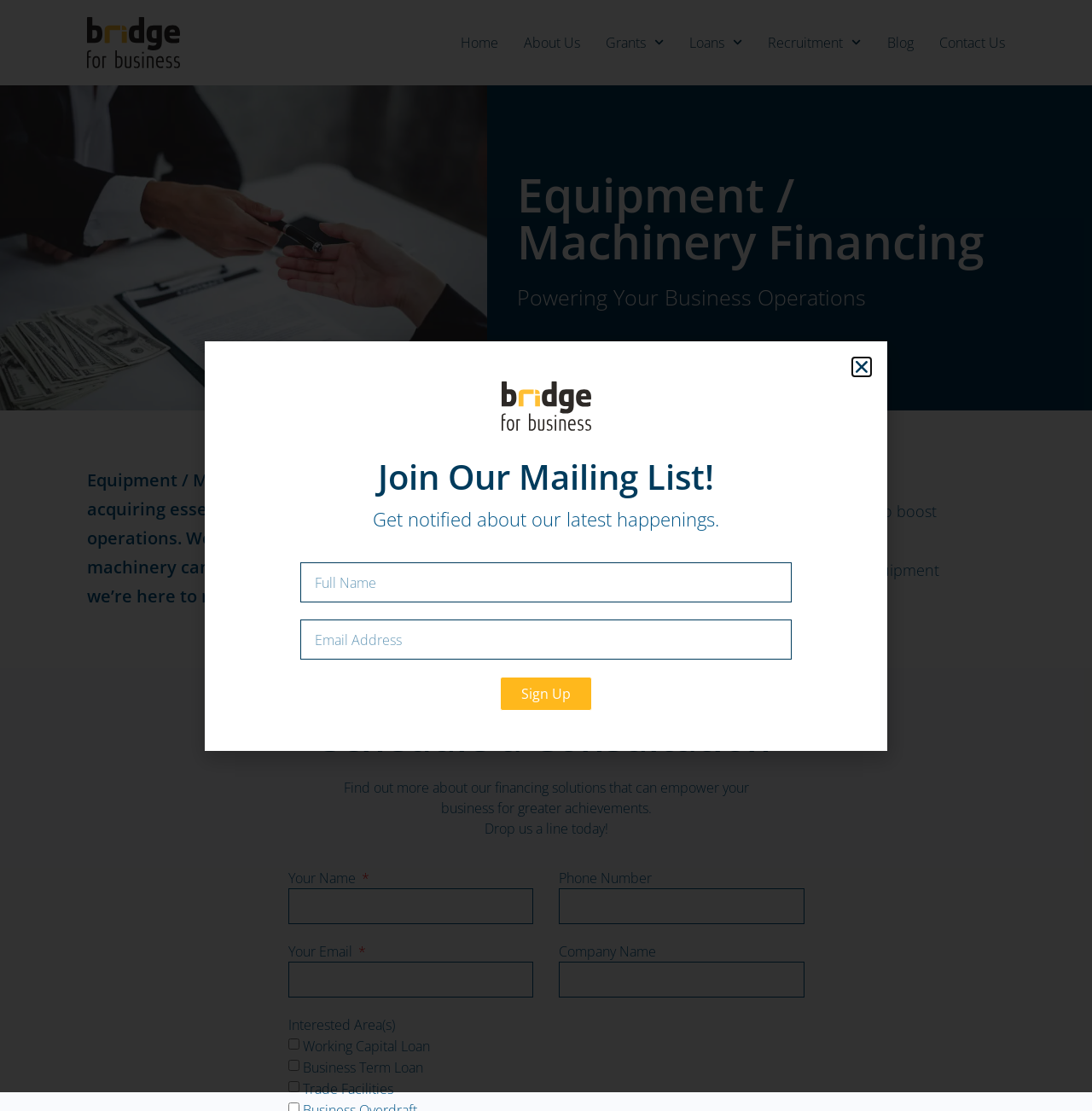Use a single word or phrase to answer the question: What is the purpose of the 'Join Our Mailing List!' section?

To receive updates about the company